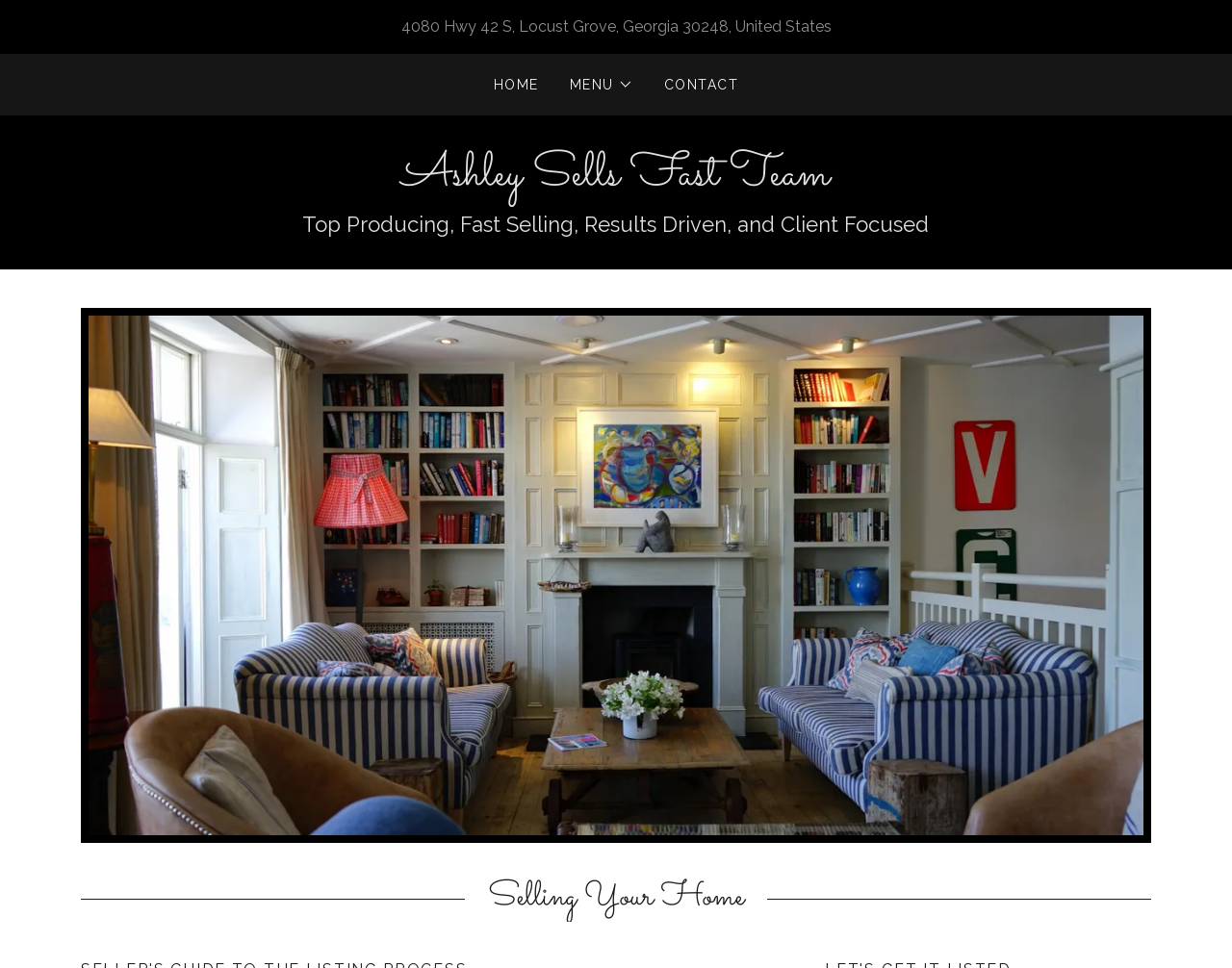Please analyze the image and give a detailed answer to the question:
What is the theme of the webpage?

I inferred the theme of the webpage by looking at the heading elements, which mention 'Selling Your Home' and 'Top Producing, Fast Selling, Results Driven, and Client Focused', indicating that the webpage is related to selling a home.